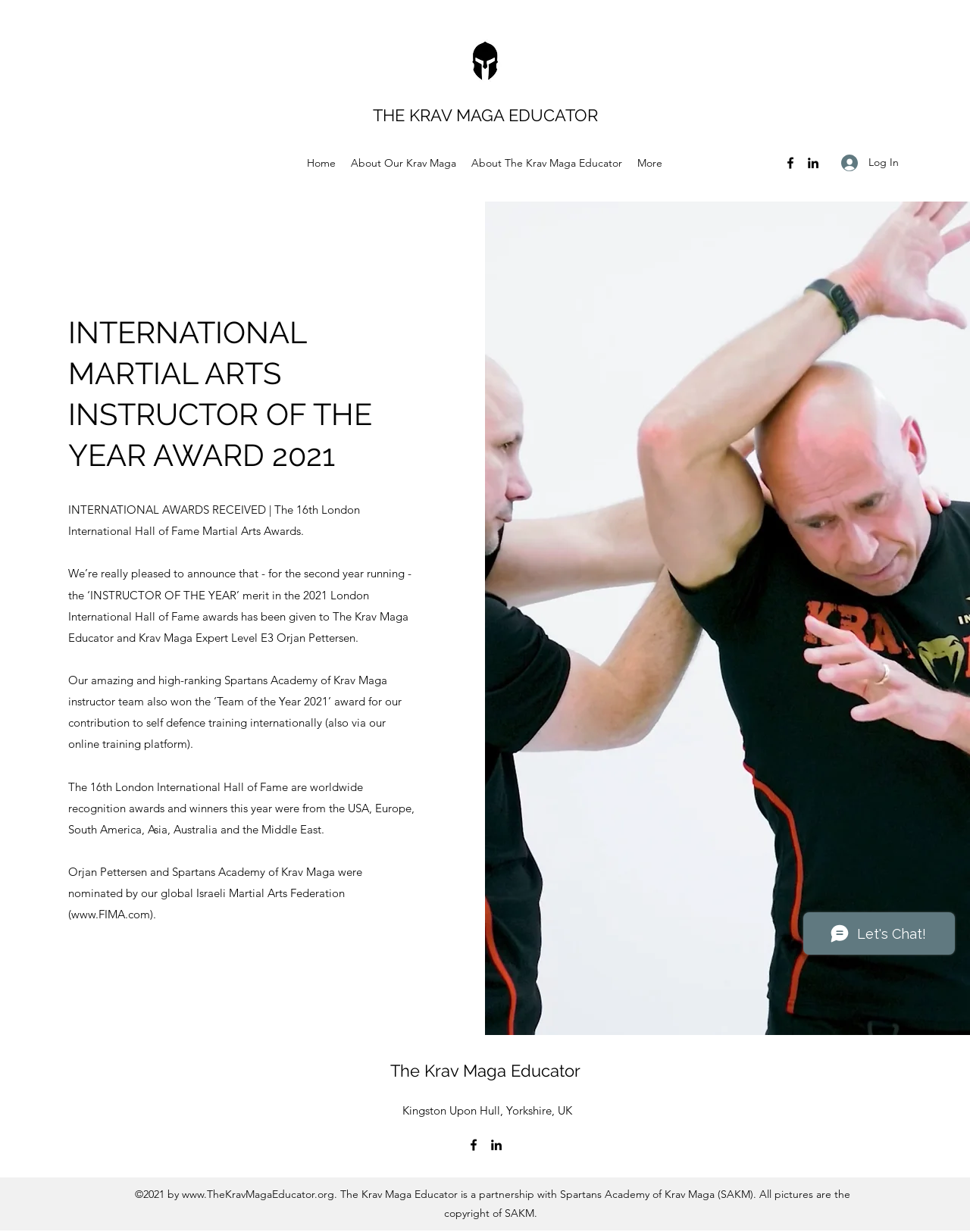Please find and provide the title of the webpage.

INTERNATIONAL MARTIAL ARTS INSTRUCTOR OF THE YEAR AWARD 2021